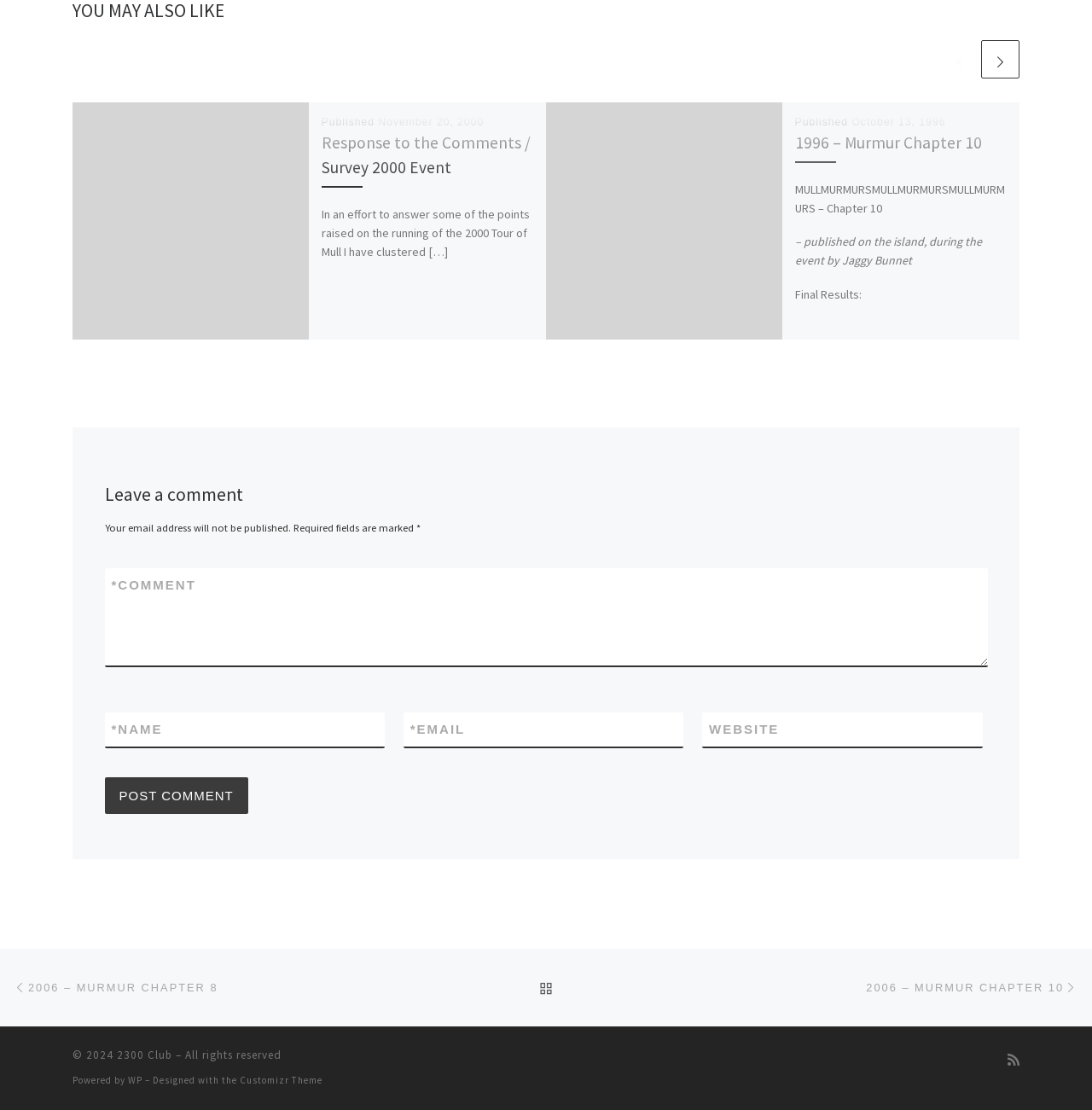Provide the bounding box coordinates for the area that should be clicked to complete the instruction: "Enter your name in the 'NAME' field".

[0.096, 0.642, 0.352, 0.674]